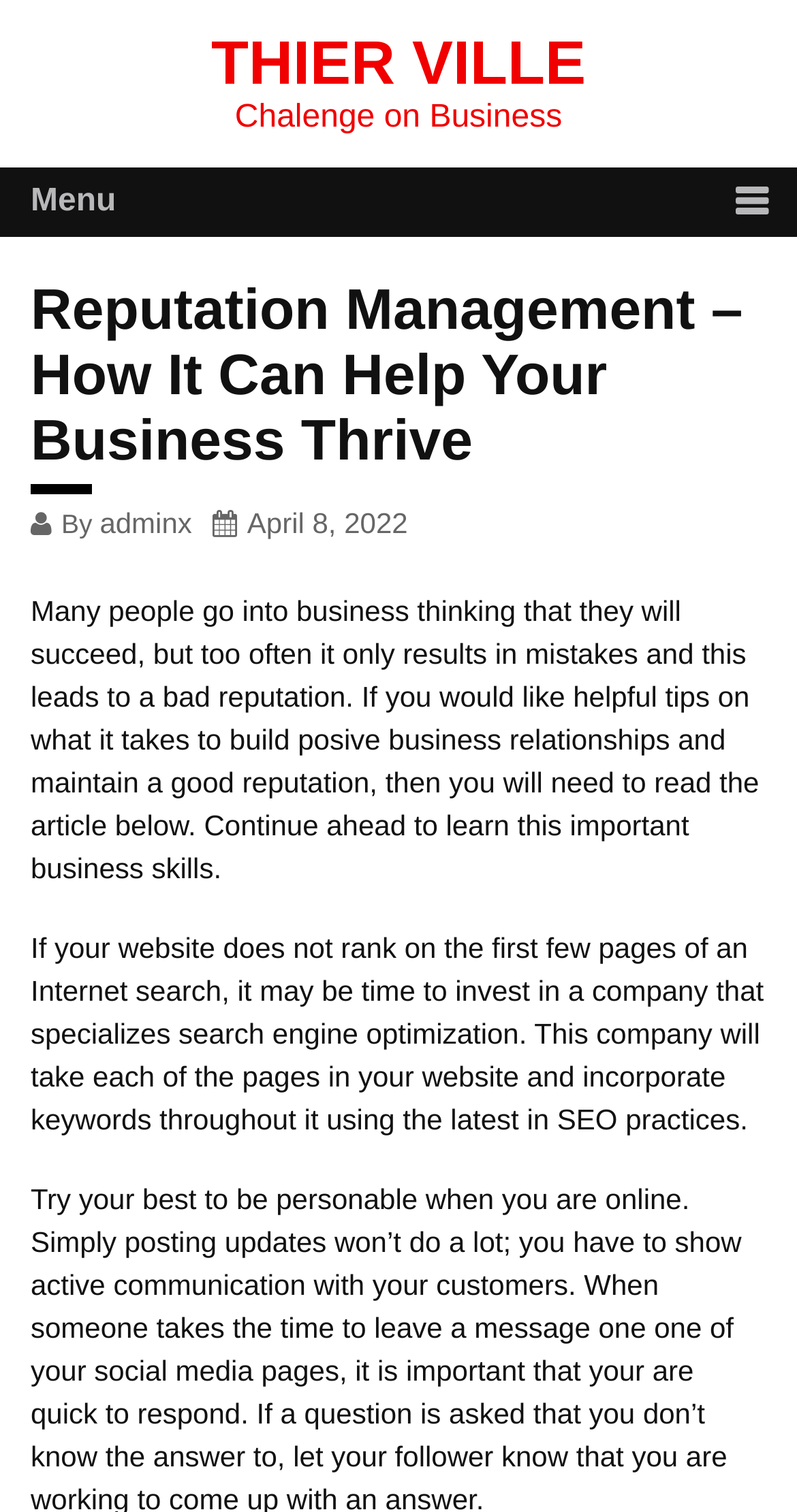Using the webpage screenshot, locate the HTML element that fits the following description and provide its bounding box: "April 8, 2022".

[0.31, 0.327, 0.512, 0.365]